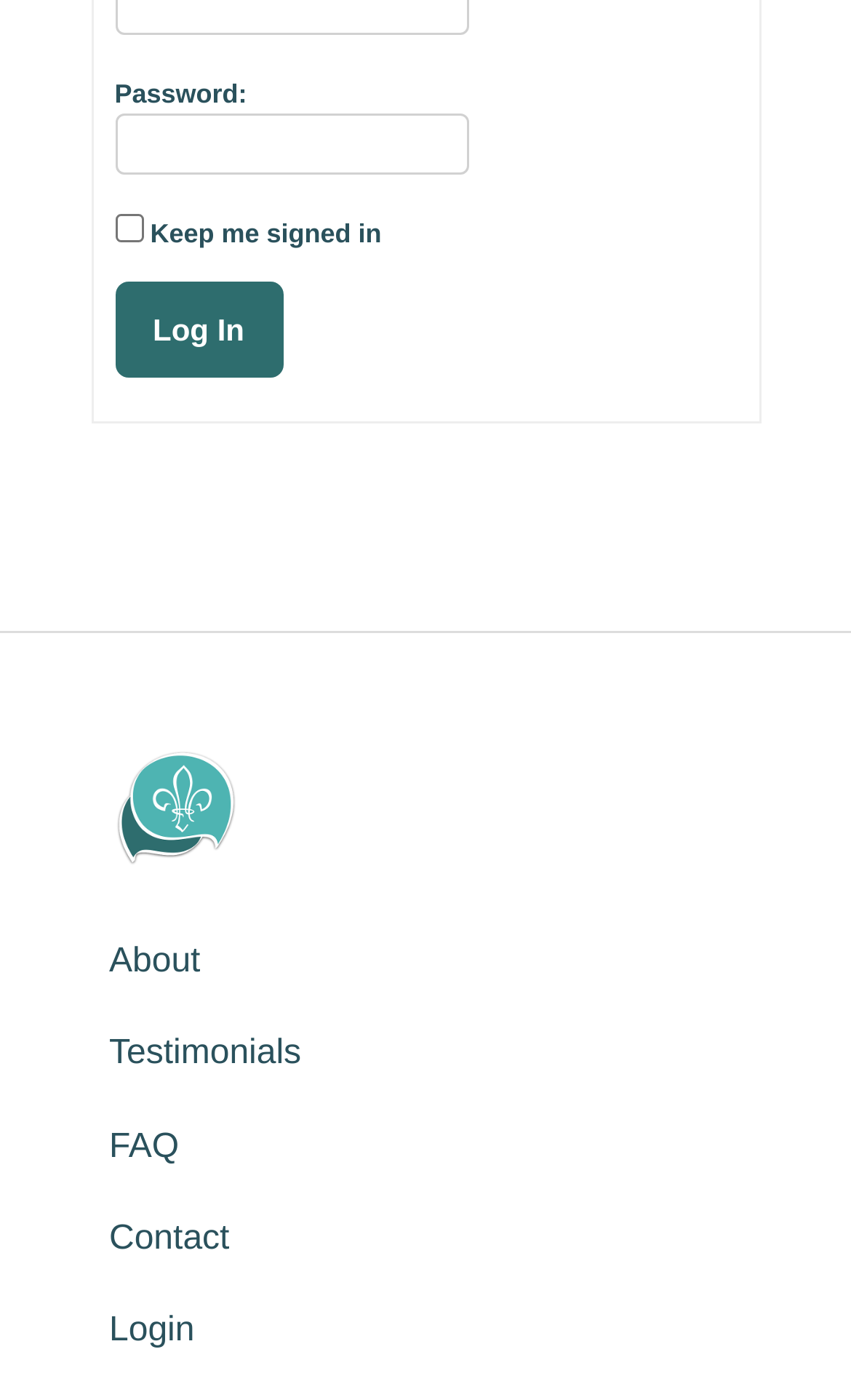Select the bounding box coordinates of the element I need to click to carry out the following instruction: "Go to the about page".

[0.128, 0.673, 0.235, 0.7]